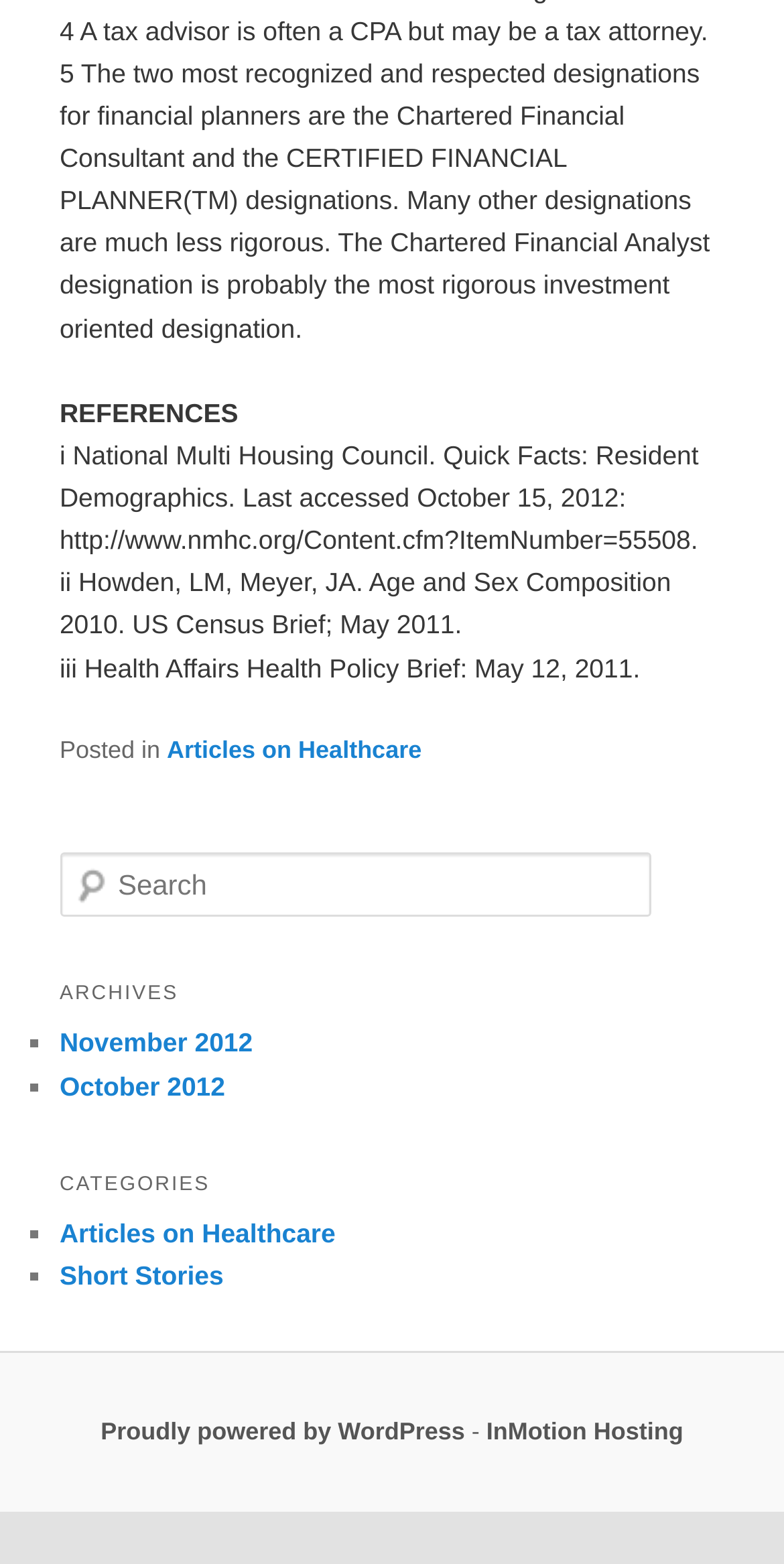Locate the bounding box coordinates of the region to be clicked to comply with the following instruction: "View November 2012 archives". The coordinates must be four float numbers between 0 and 1, in the form [left, top, right, bottom].

[0.076, 0.657, 0.322, 0.677]